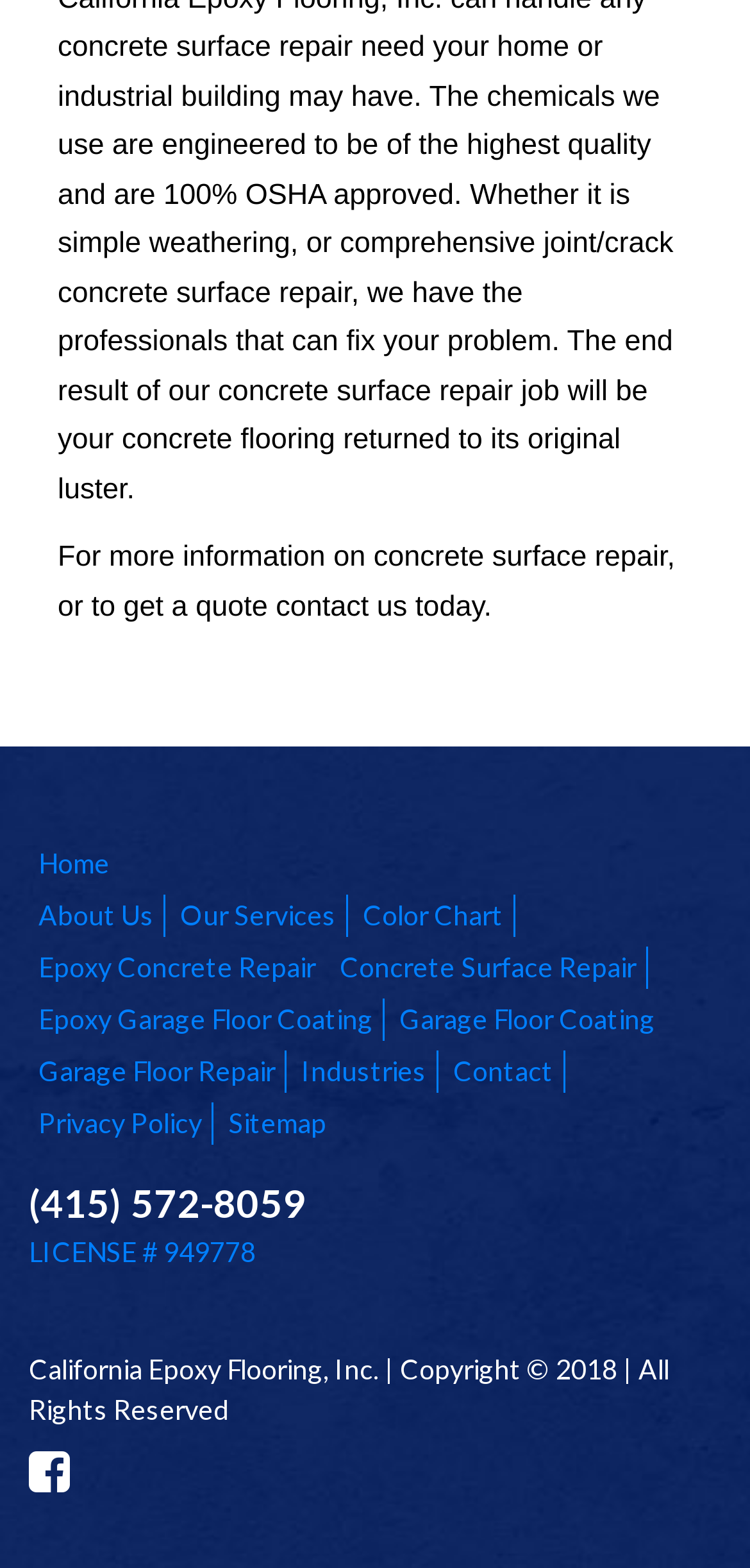Answer with a single word or phrase: 
What is the license number of California Epoxy Flooring, Inc.?

949778